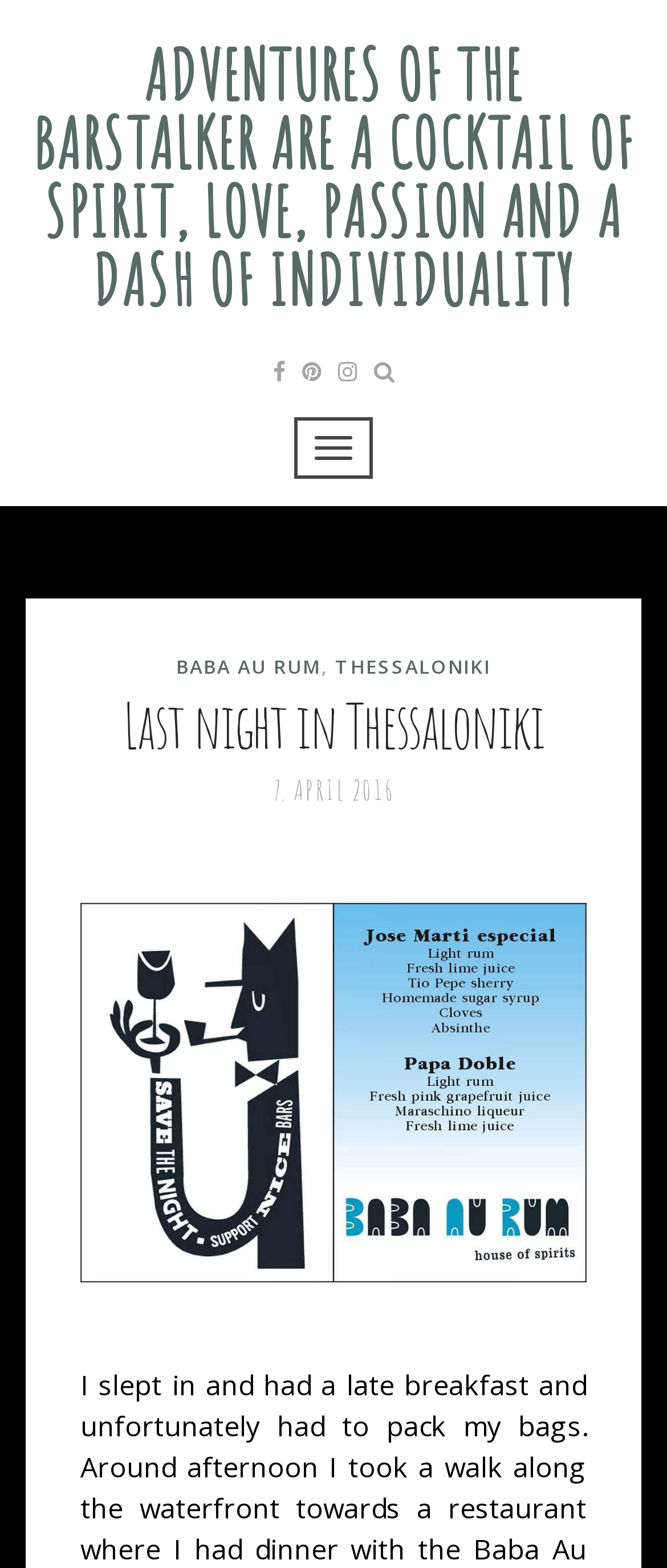What is the date of the event?
Make sure to answer the question with a detailed and comprehensive explanation.

I found the answer by looking at the StaticText element with the text '7. APRIL 2016' which is a date format.